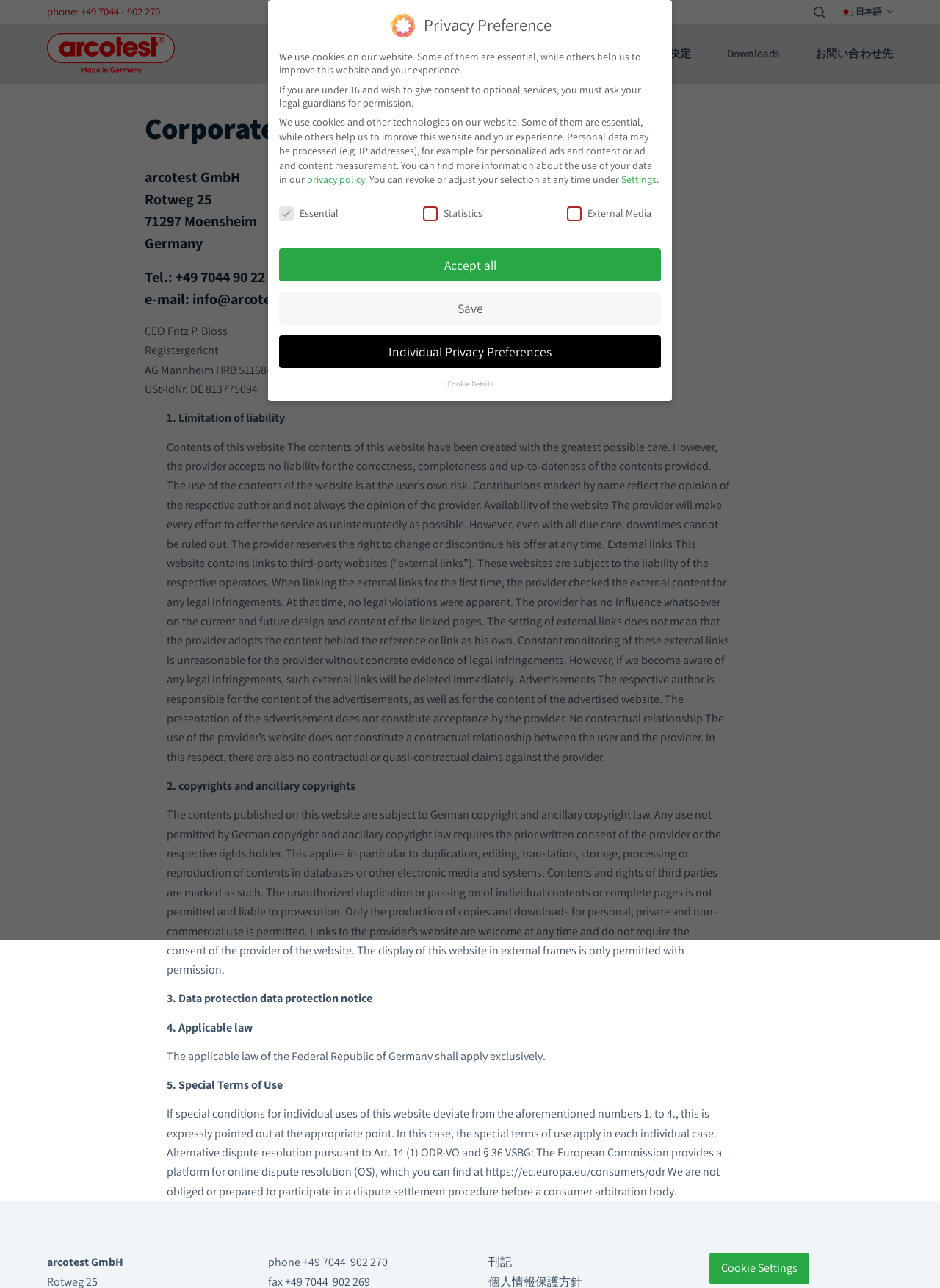Convey a detailed summary of the webpage, mentioning all key elements.

The webpage is about Corporate Information of arcotest GmbH, a German company. At the top, there is a navigation menu with links to different sections of the website, including a search button and a menu item to switch to Japanese. Below the navigation menu, there is a header section with the company's logo, name, and contact information.

The main content of the webpage is divided into several sections. The first section is about Corporate Information, which includes the company's address, phone number, and email. This section also has a heading with the company's name and a subheading with the CEO's name.

The next section is a long article with several headings and paragraphs. The article discusses the limitation of liability, availability of the website, external links, advertisements, and copyrights. It also mentions that the use of the website does not constitute a contractual relationship between the user and the provider.

Following the article, there are several sections with headings, including "Data protection data protection notice", "Applicable law", and "Special Terms of Use". These sections provide information about data protection, applicable law, and special terms of use for the website.

At the bottom of the webpage, there is a section about privacy preferences, which includes a heading, several paragraphs, and a group of checkboxes and buttons. This section allows users to adjust their privacy settings, including essential, statistics, and external media.

There are also several links and buttons throughout the webpage, including a link to the company's website, a link to the cookie settings, and buttons to accept all, save, or show cookie information. Some of these links and buttons are hidden, and some are only visible when certain conditions are met.